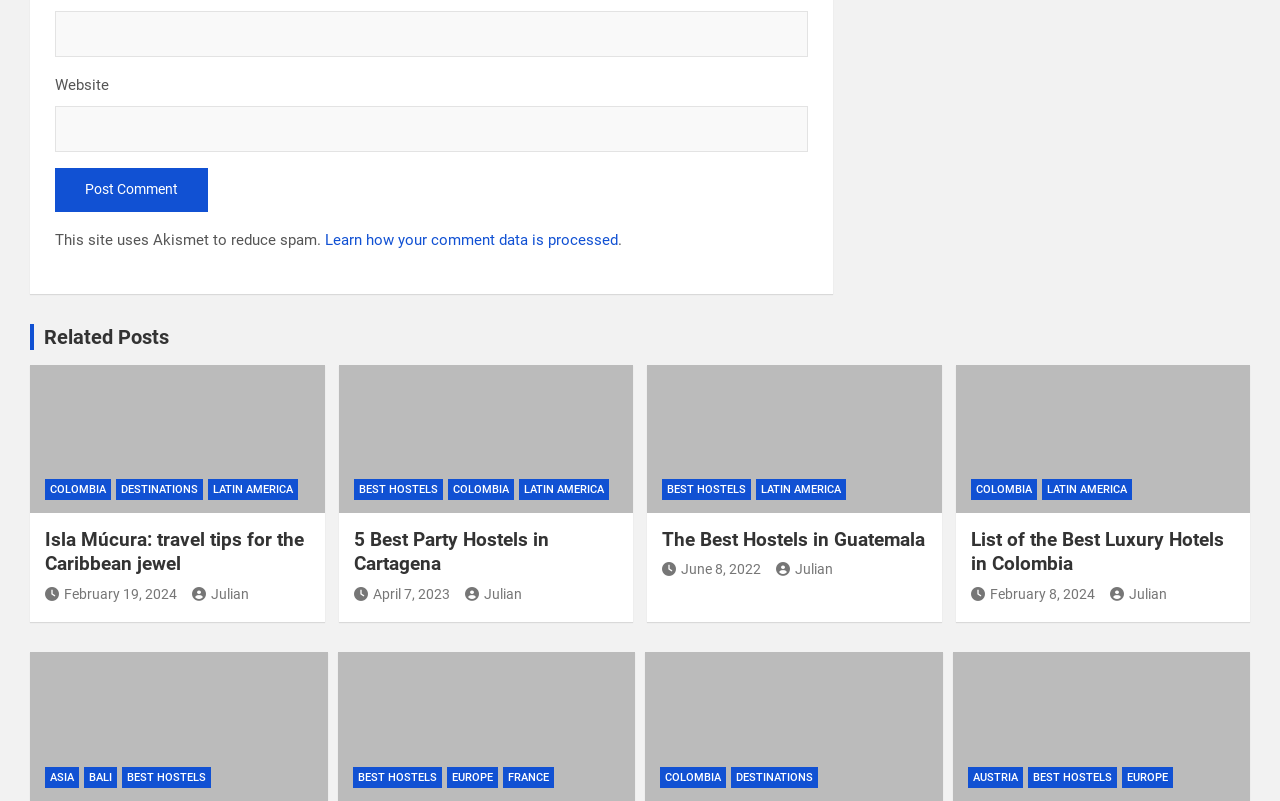Provide a single word or phrase to answer the given question: 
What is the purpose of the textbox labeled 'Email *'?

To input email address